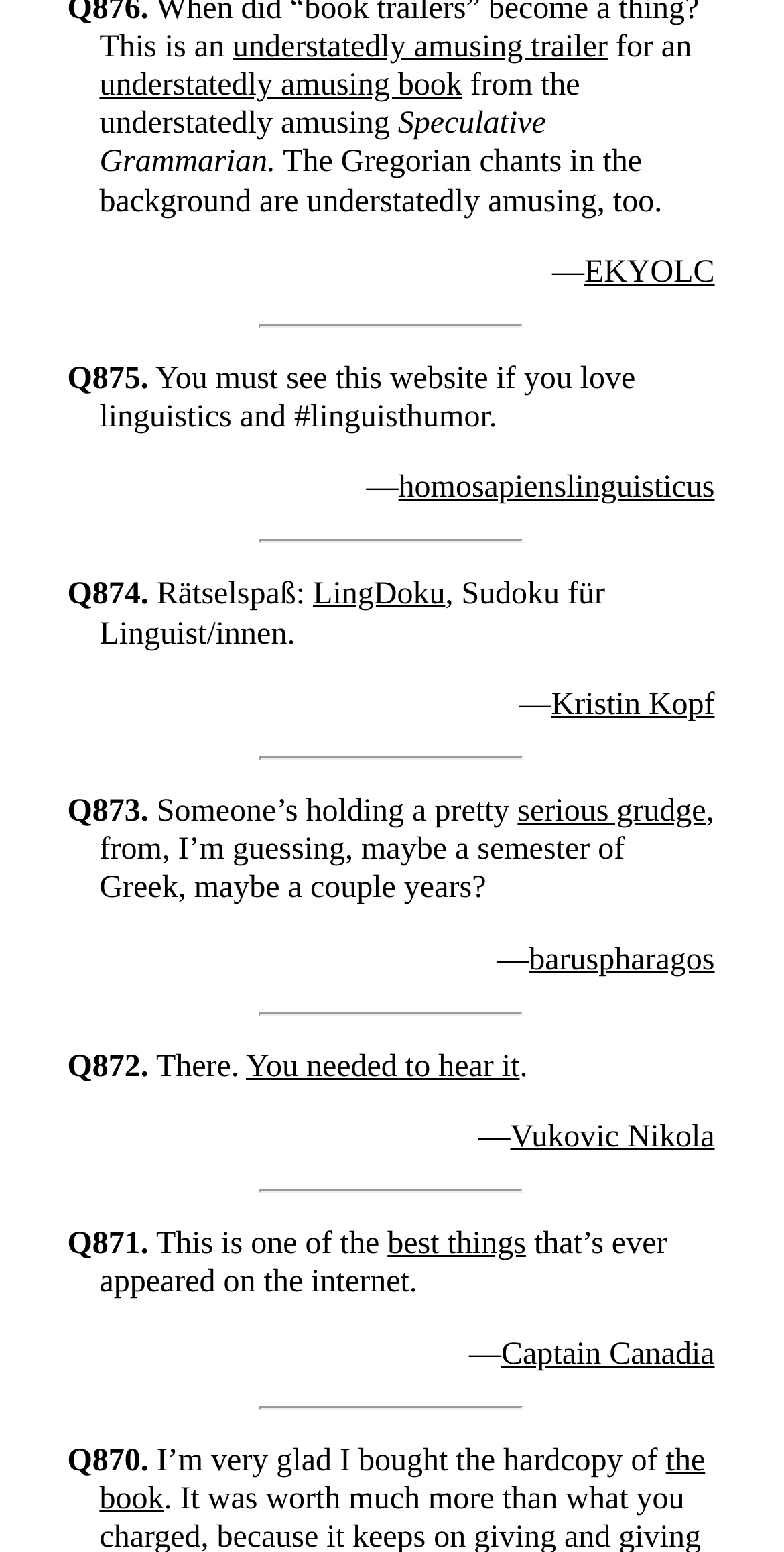Please provide a one-word or short phrase answer to the question:
How many static text elements are on this webpage?

14